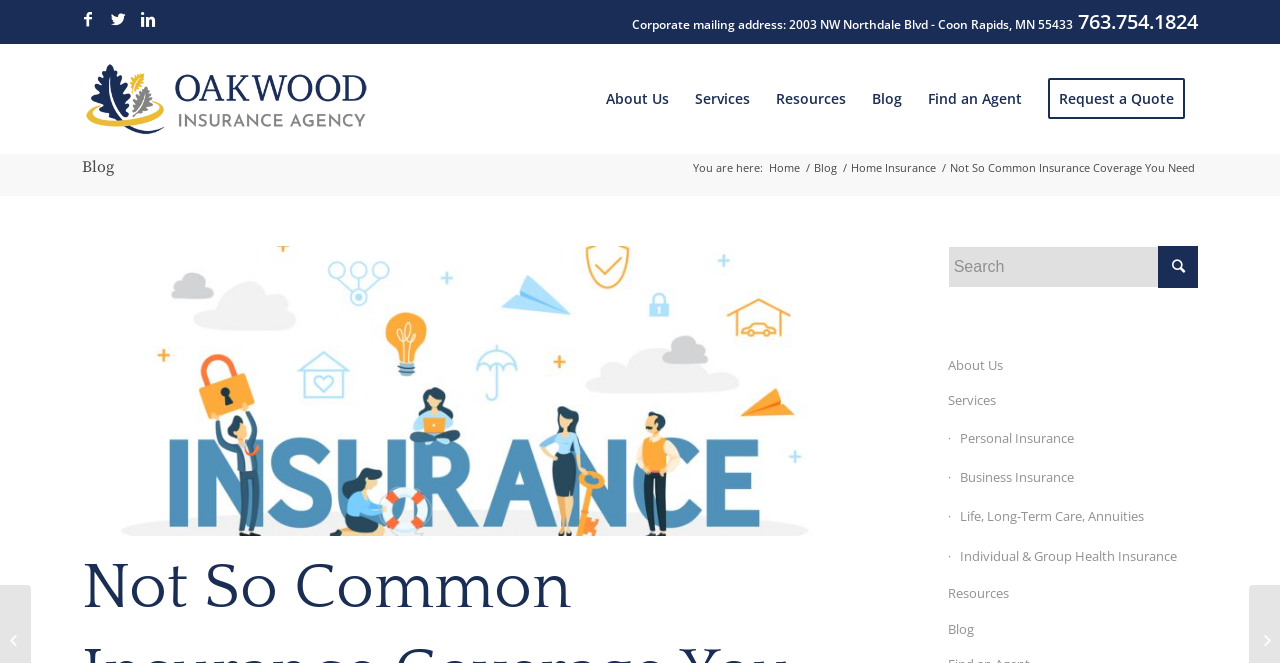How many main navigation links are there?
Using the visual information, answer the question in a single word or phrase.

6